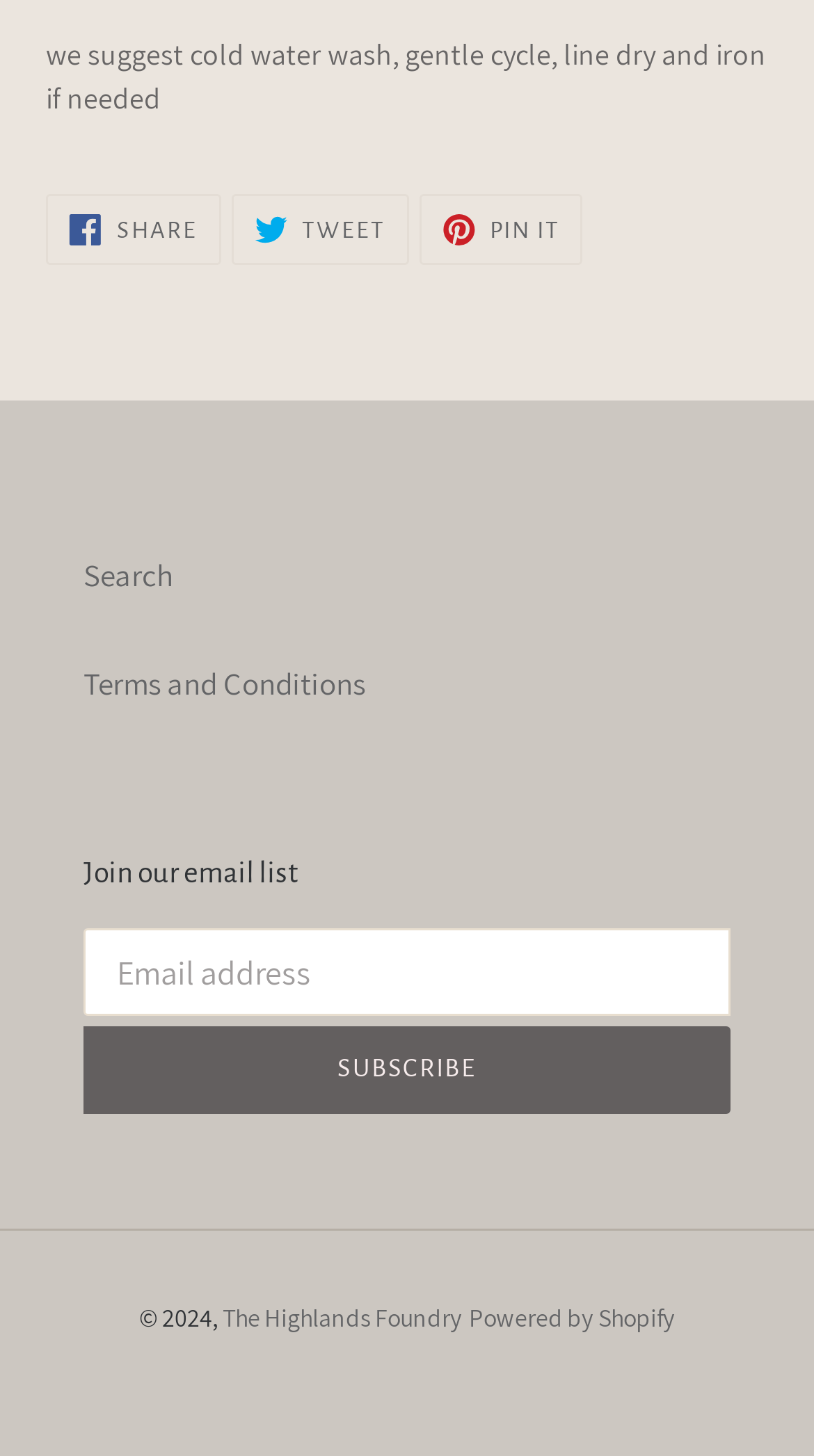Answer this question in one word or a short phrase: What is the purpose of the textbox?

Email address